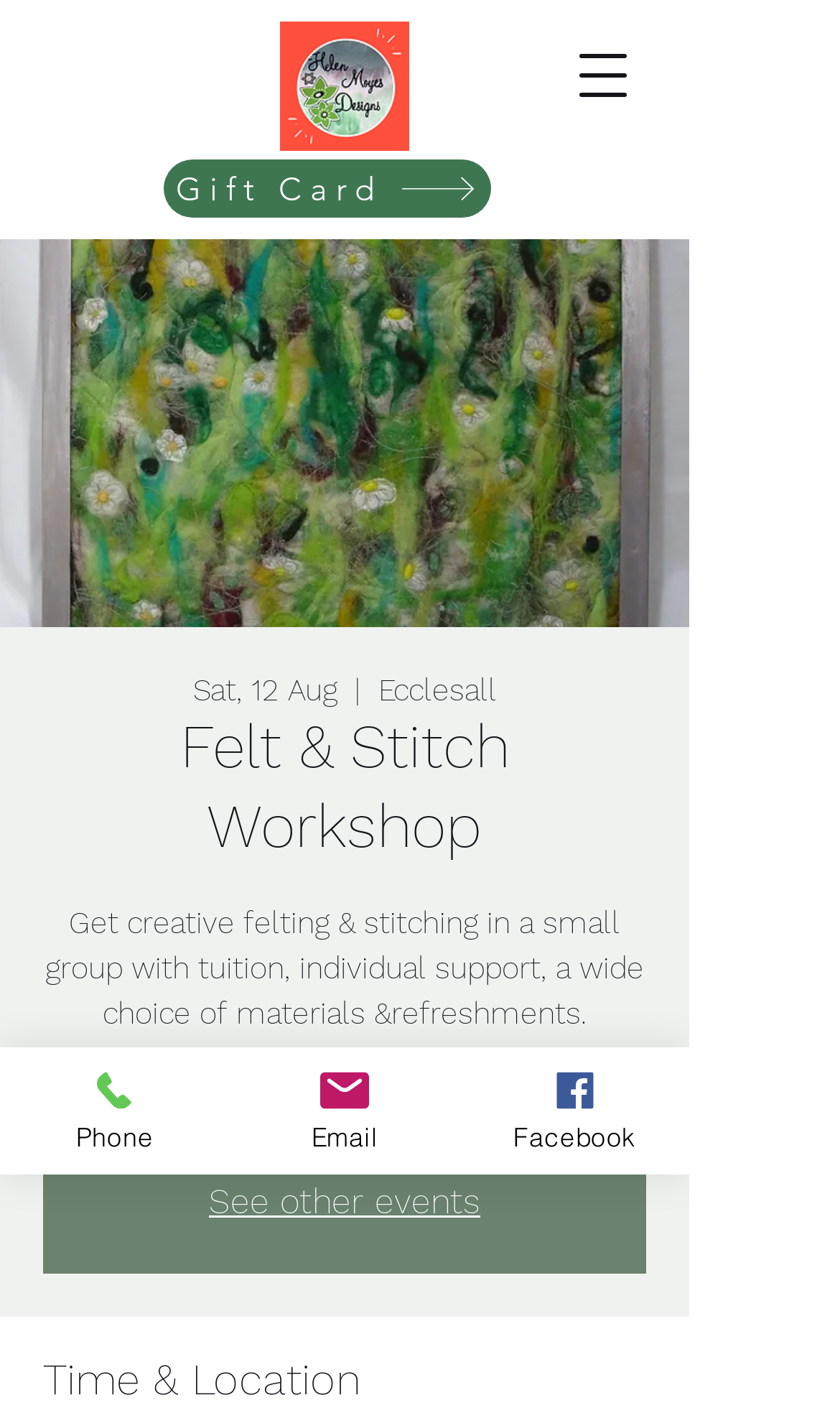Return the bounding box coordinates of the UI element that corresponds to this description: "Gift Card". The coordinates must be given as four float numbers in the range of 0 and 1, [left, top, right, bottom].

[0.195, 0.113, 0.585, 0.154]